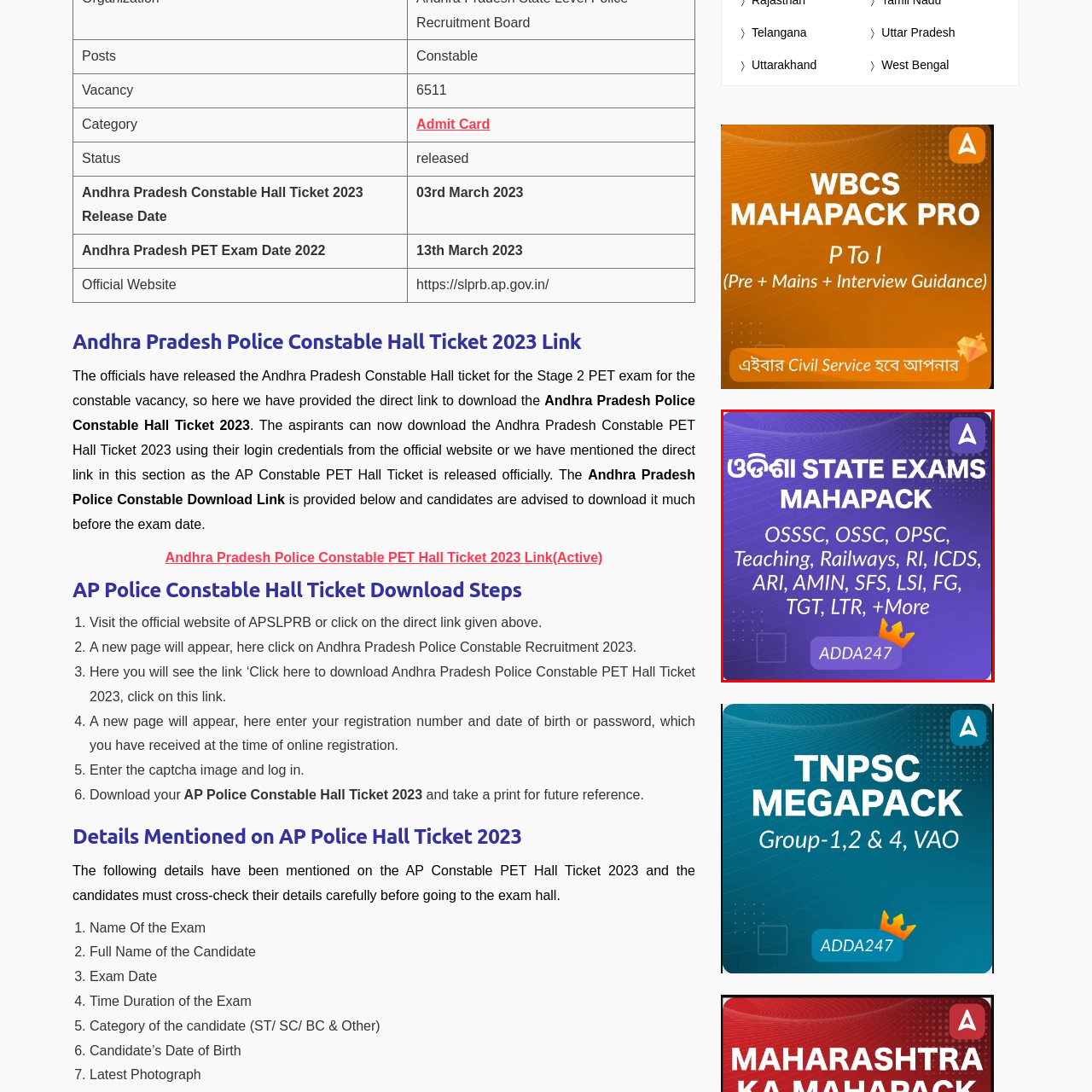What is the significance of the crown icon?
Observe the image within the red bounding box and generate a detailed answer, ensuring you utilize all relevant visual cues.

The crown icon accompanying the ADDA247 logo at the bottom of the image signifies distinction or premier status, indicating the comprehensive and high-quality offerings of the Mahapack.